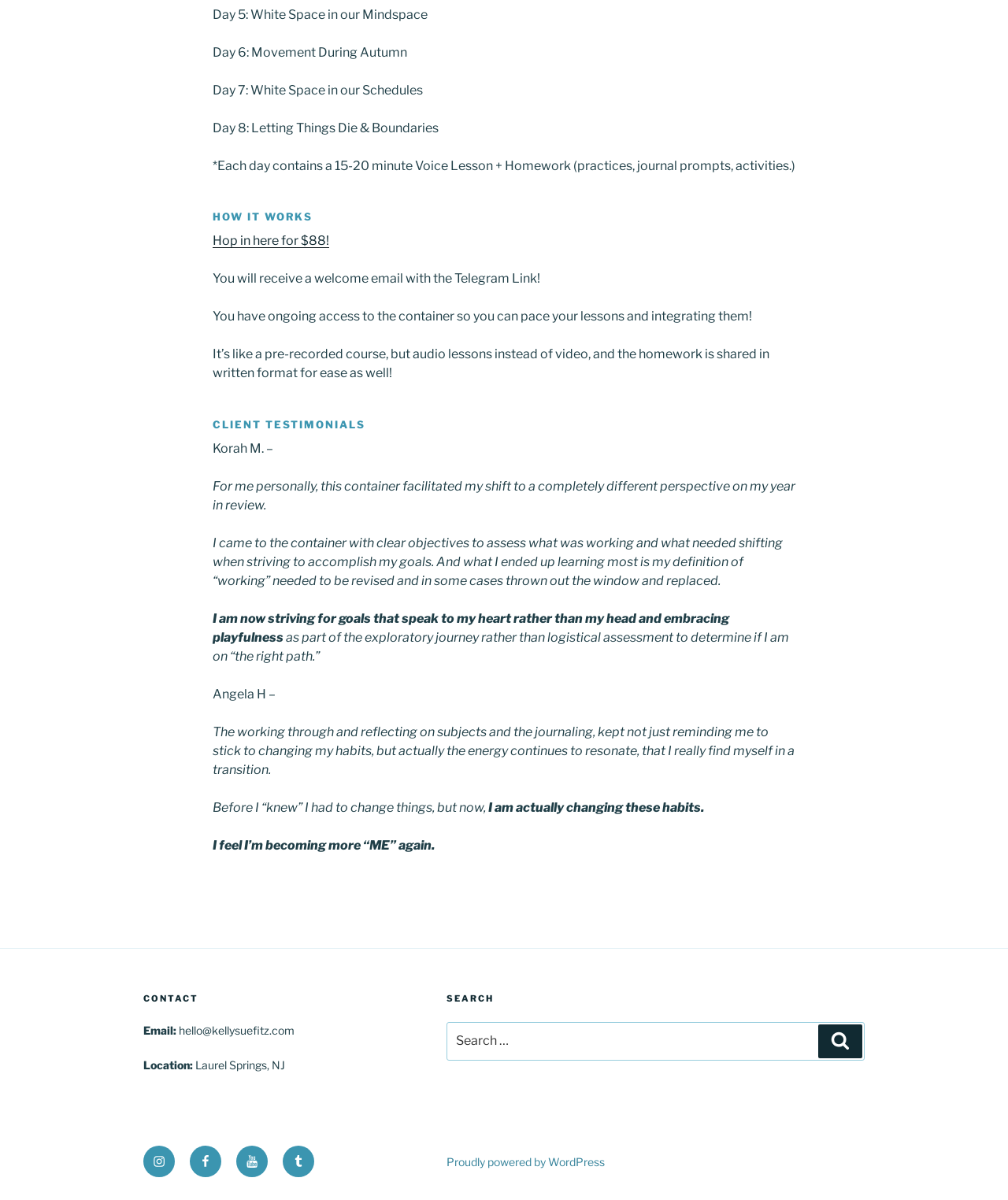What is the location of the person behind the website?
Using the visual information, reply with a single word or short phrase.

Laurel Springs, NJ